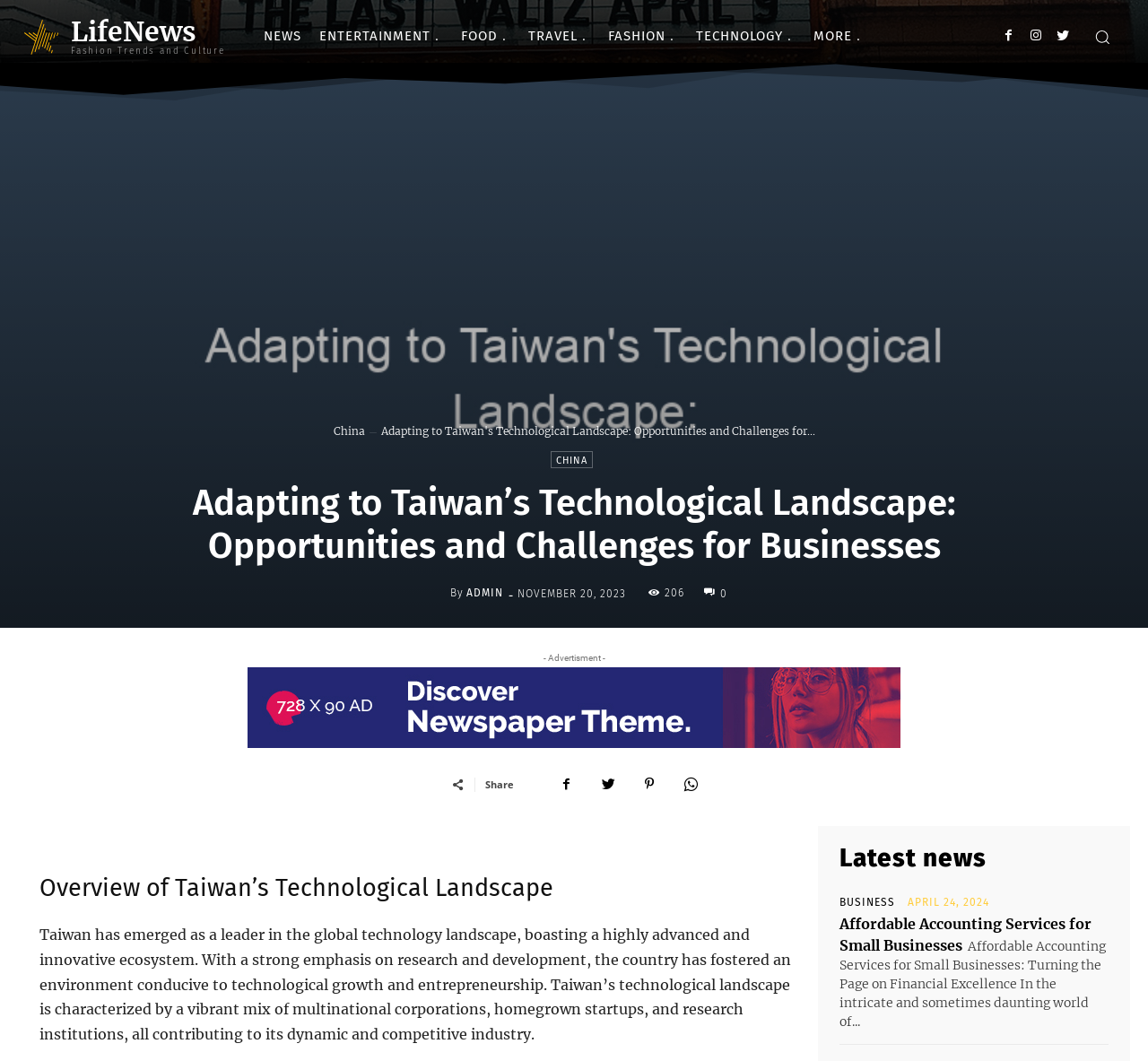Pinpoint the bounding box coordinates of the element that must be clicked to accomplish the following instruction: "Share the post". The coordinates should be in the format of four float numbers between 0 and 1, i.e., [left, top, right, bottom].

[0.422, 0.733, 0.447, 0.746]